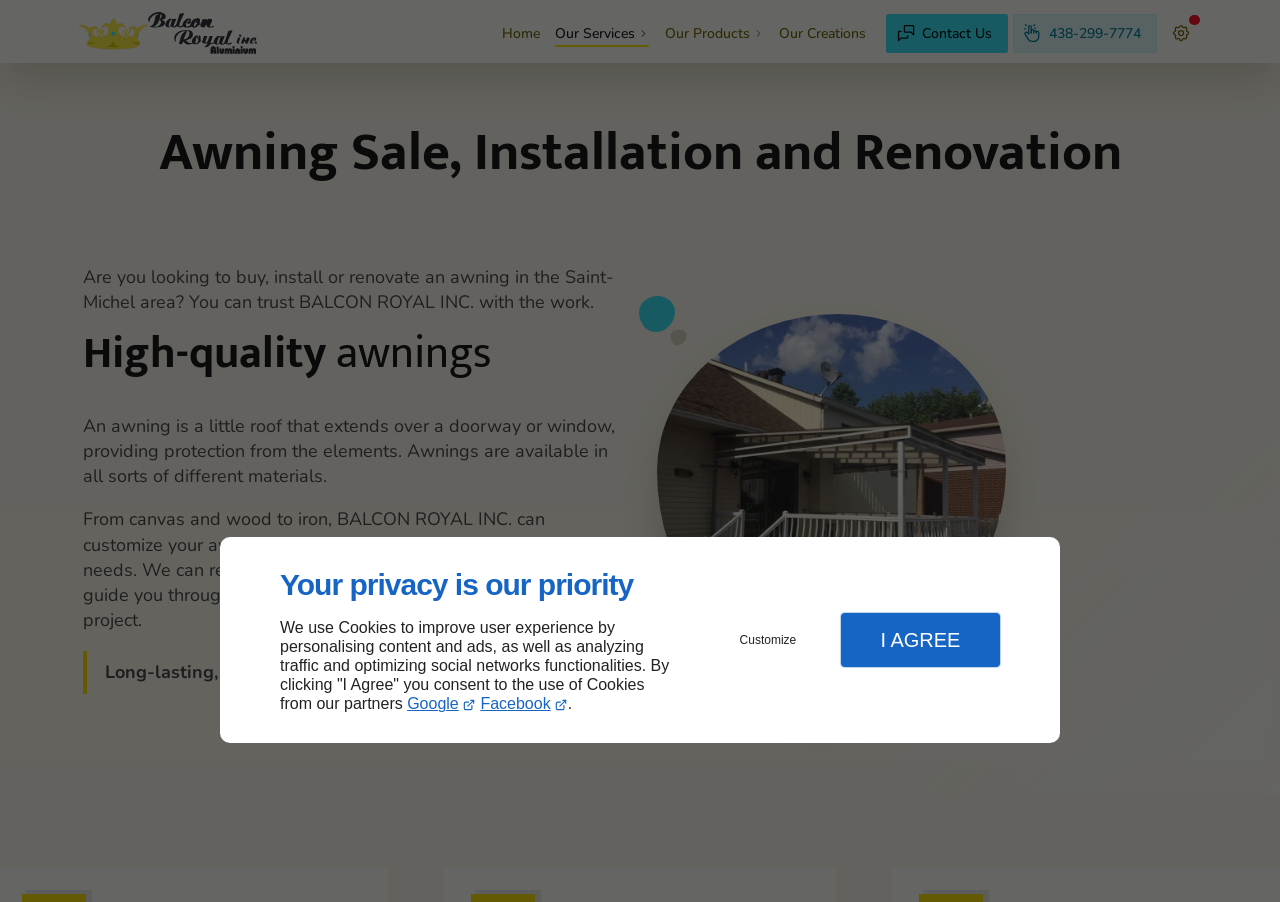What is an awning?
Provide an in-depth answer to the question, covering all aspects.

I found this definition by reading the text that explains what an awning is, which says 'An awning is a little roof that extends over a doorway or window, providing protection from the elements.'